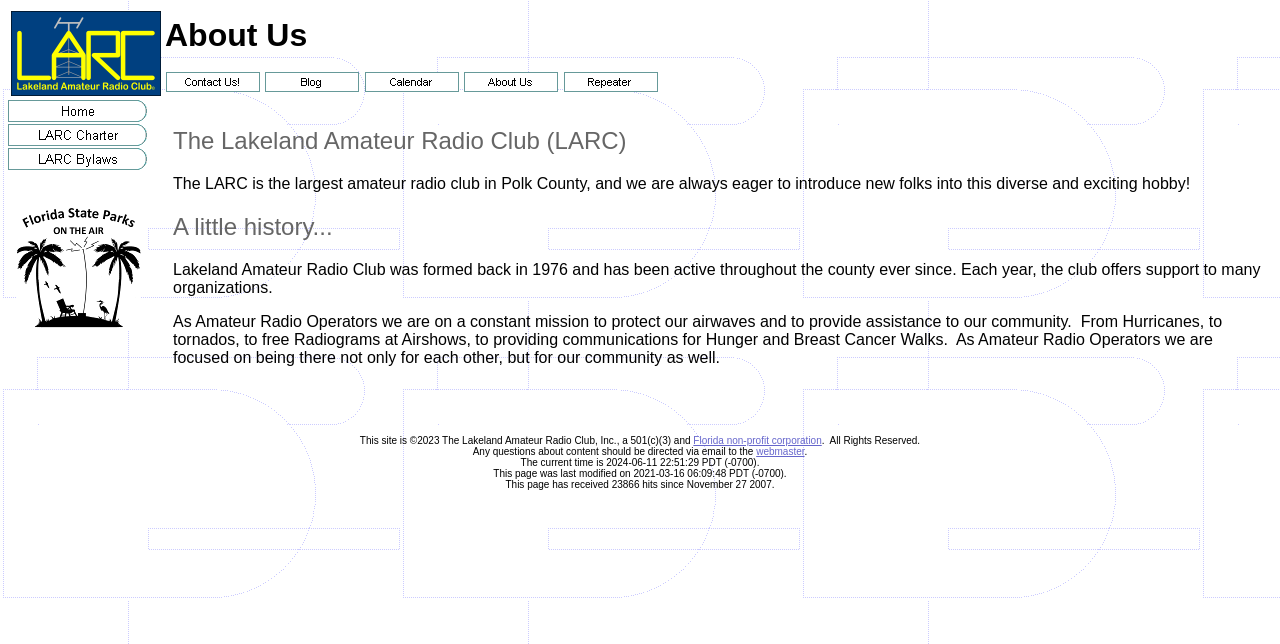Determine the bounding box coordinates of the clickable area required to perform the following instruction: "Click on About Us". The coordinates should be represented as four float numbers between 0 and 1: [left, top, right, bottom].

[0.008, 0.016, 0.127, 0.151]